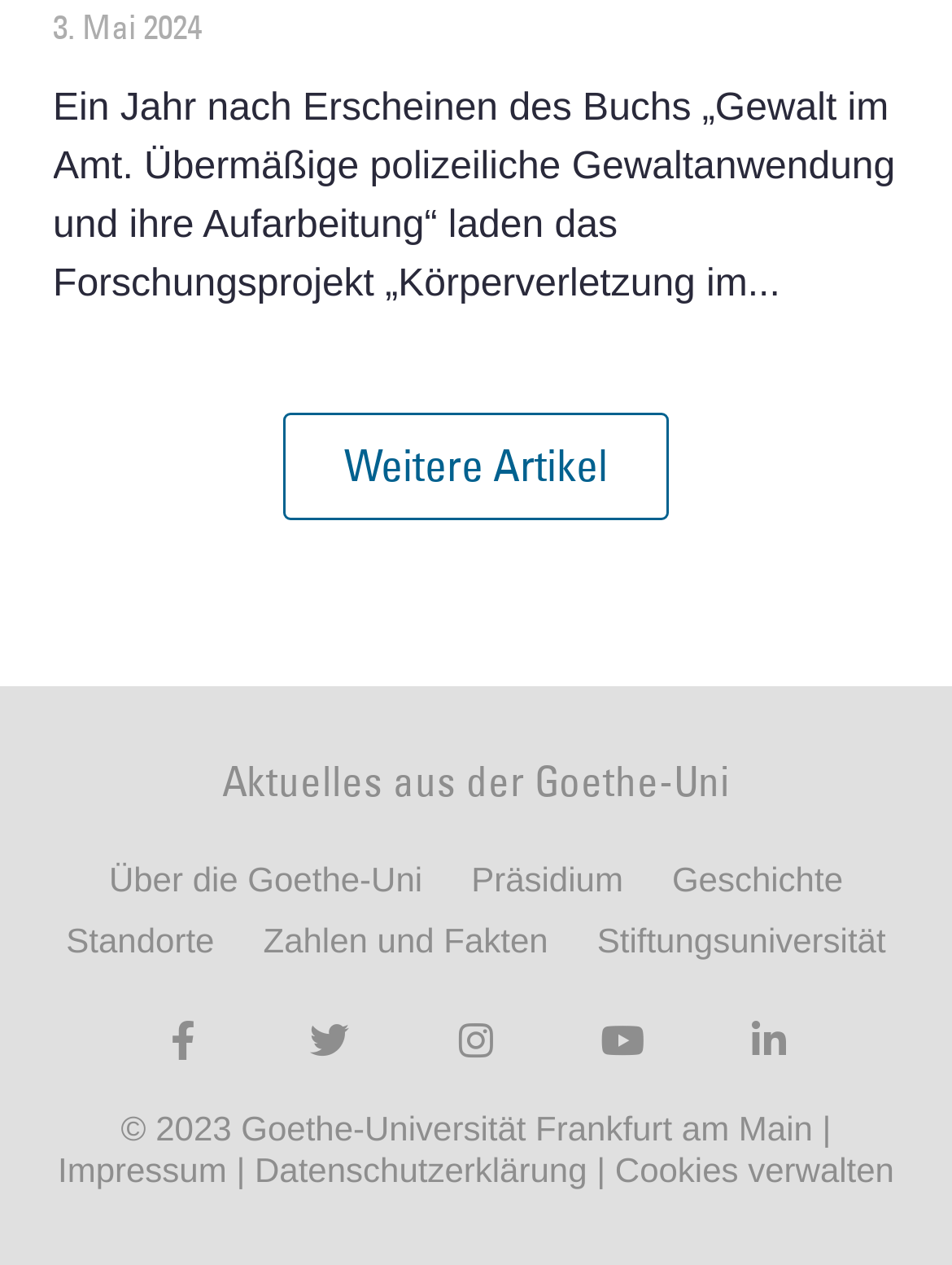What is the copyright year mentioned on the webpage?
Using the image, answer in one word or phrase.

2023